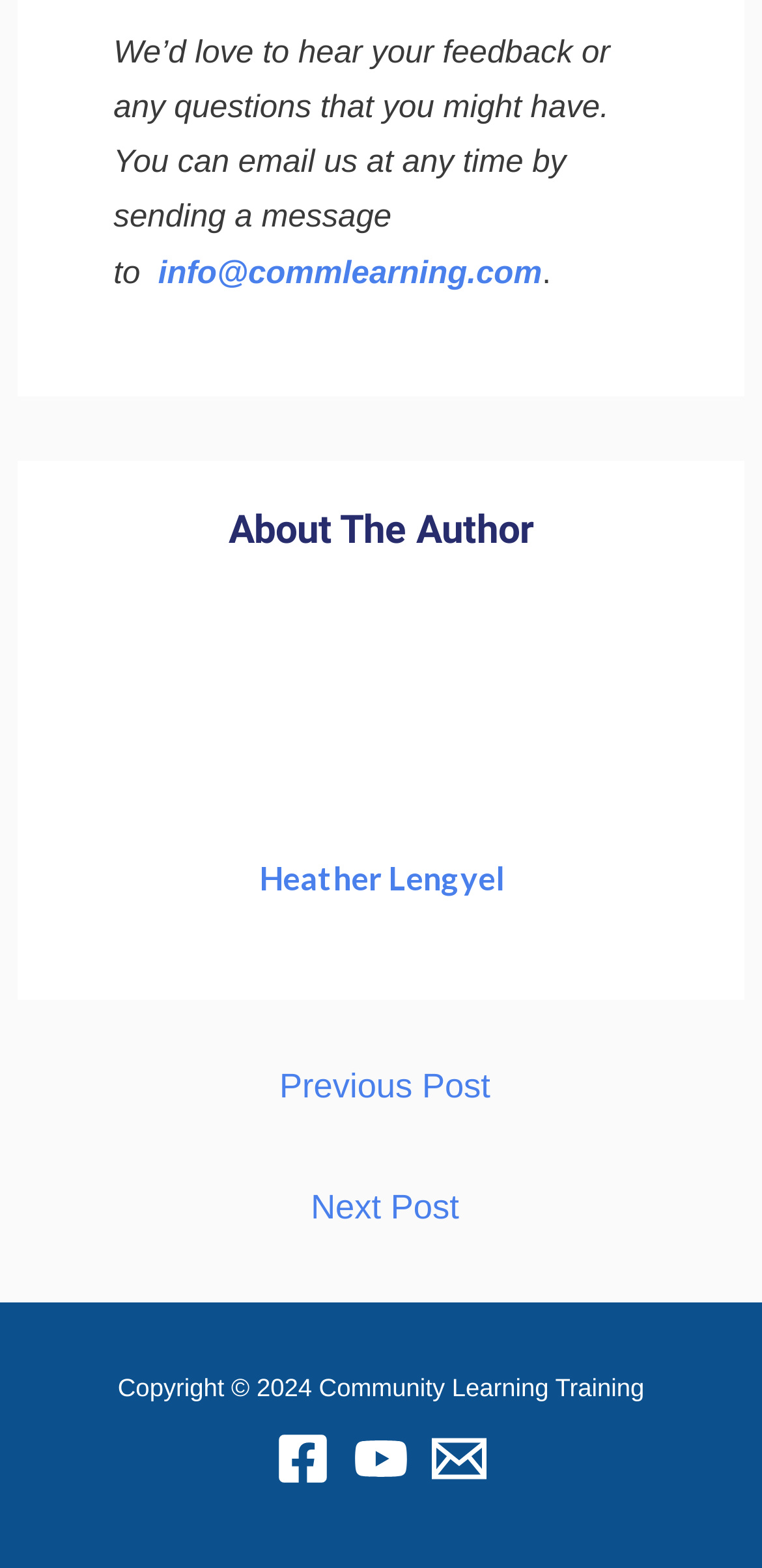Determine the bounding box for the UI element as described: "info@commlearning.com". The coordinates should be represented as four float numbers between 0 and 1, formatted as [left, top, right, bottom].

[0.207, 0.163, 0.711, 0.185]